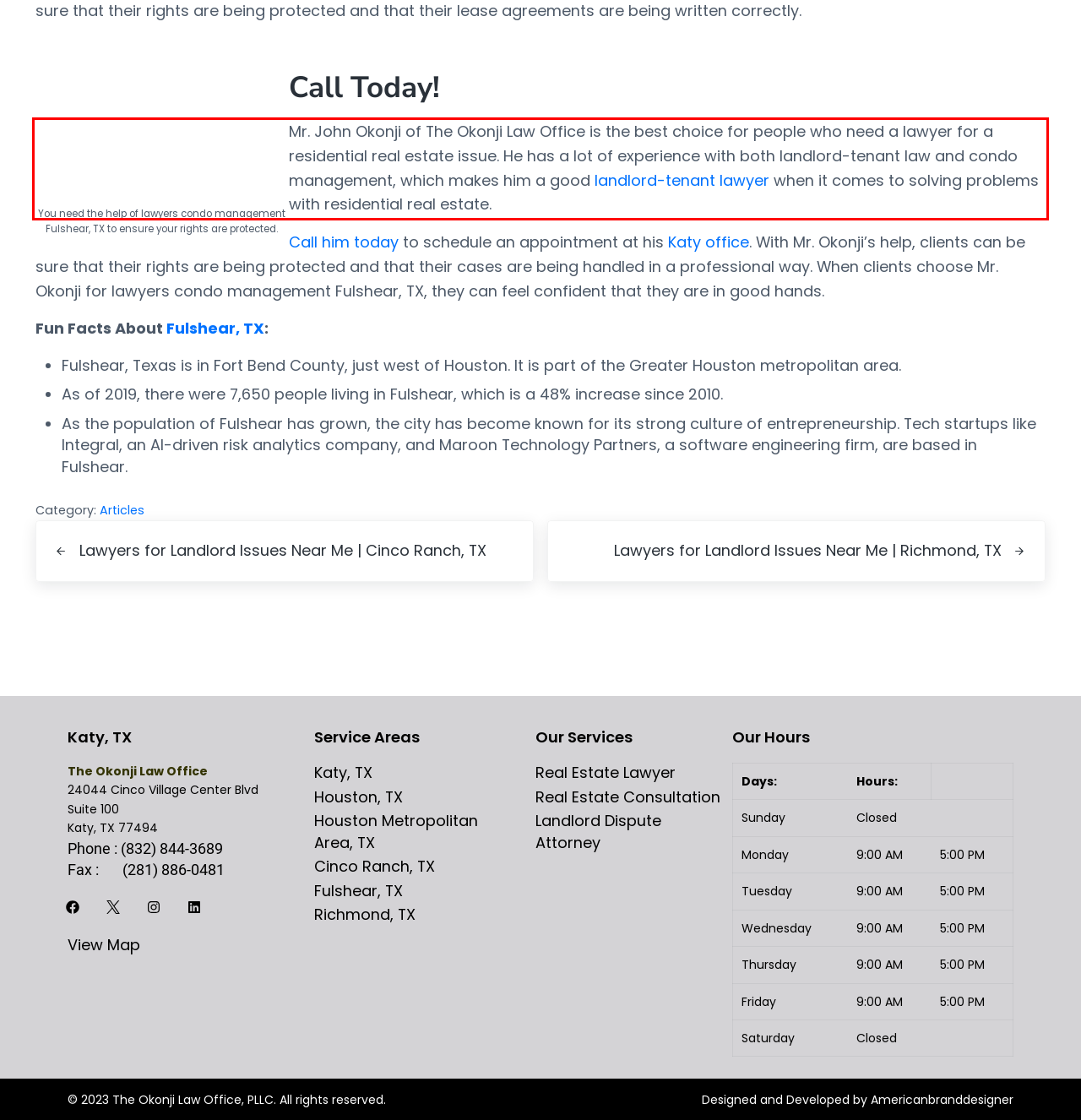Inspect the webpage screenshot that has a red bounding box and use OCR technology to read and display the text inside the red bounding box.

Mr. John Okonji of The Okonji Law Office is the best choice for people who need a lawyer for a residential real estate issue. He has a lot of experience with both landlord-tenant law and condo management, which makes him a good landlord-tenant lawyer when it comes to solving problems with residential real estate.